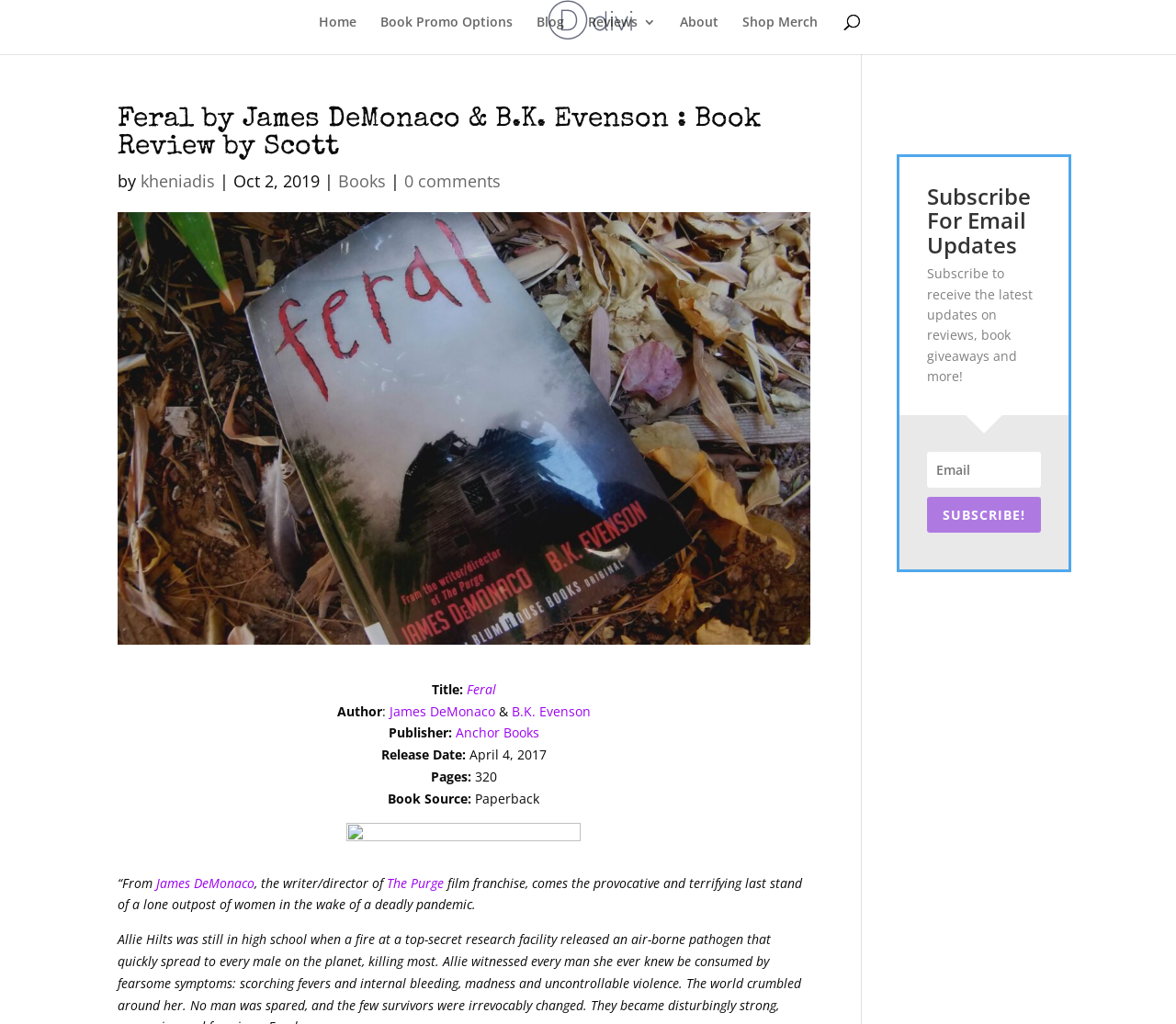Respond to the following question with a brief word or phrase:
What is the release date of the book?

April 4, 2017